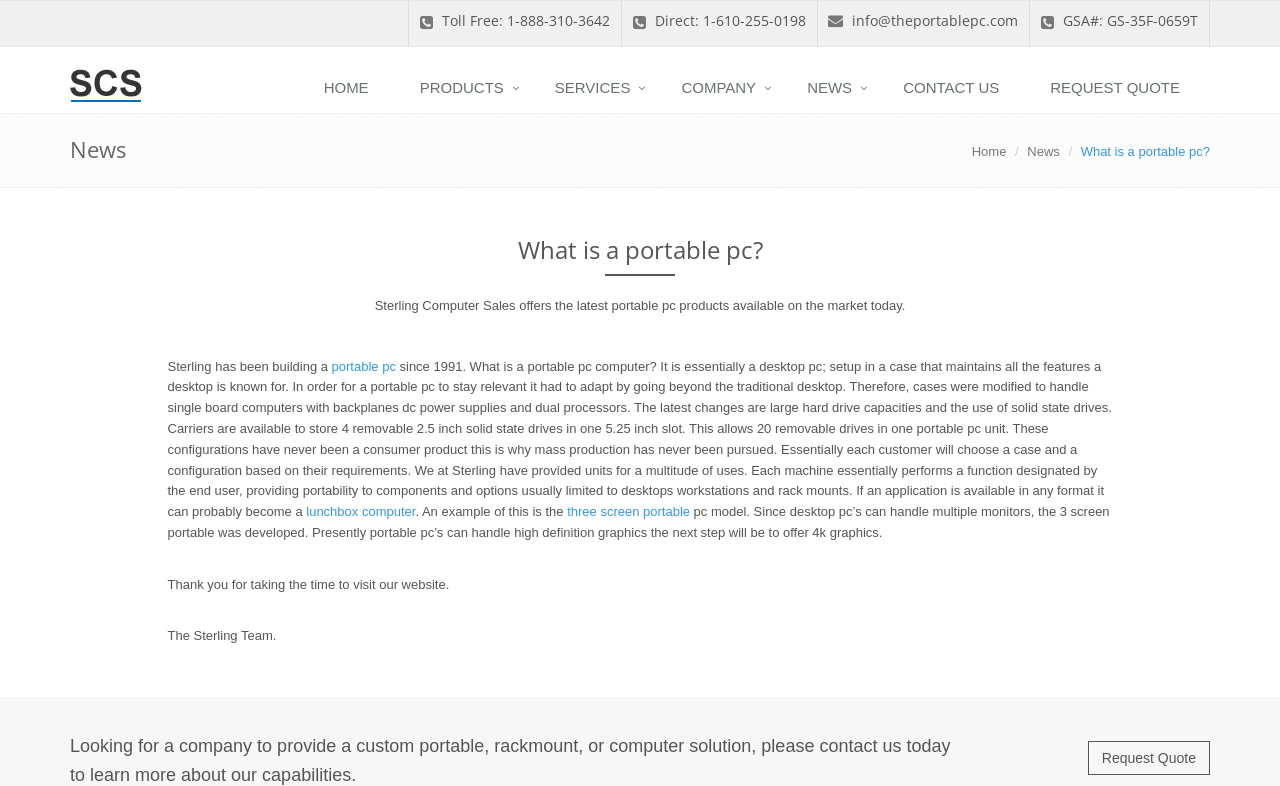What is the purpose of the 'Request Quote' button?
Based on the image, answer the question with as much detail as possible.

I inferred the purpose of the 'Request Quote' button by looking at its location on the webpage and the surrounding text. The button is placed at the bottom of the page, near a section that talks about custom portable, rackmount, or computer solutions. This suggests that the button is meant to be used by visitors who are interested in getting a quote for a custom solution from the company.